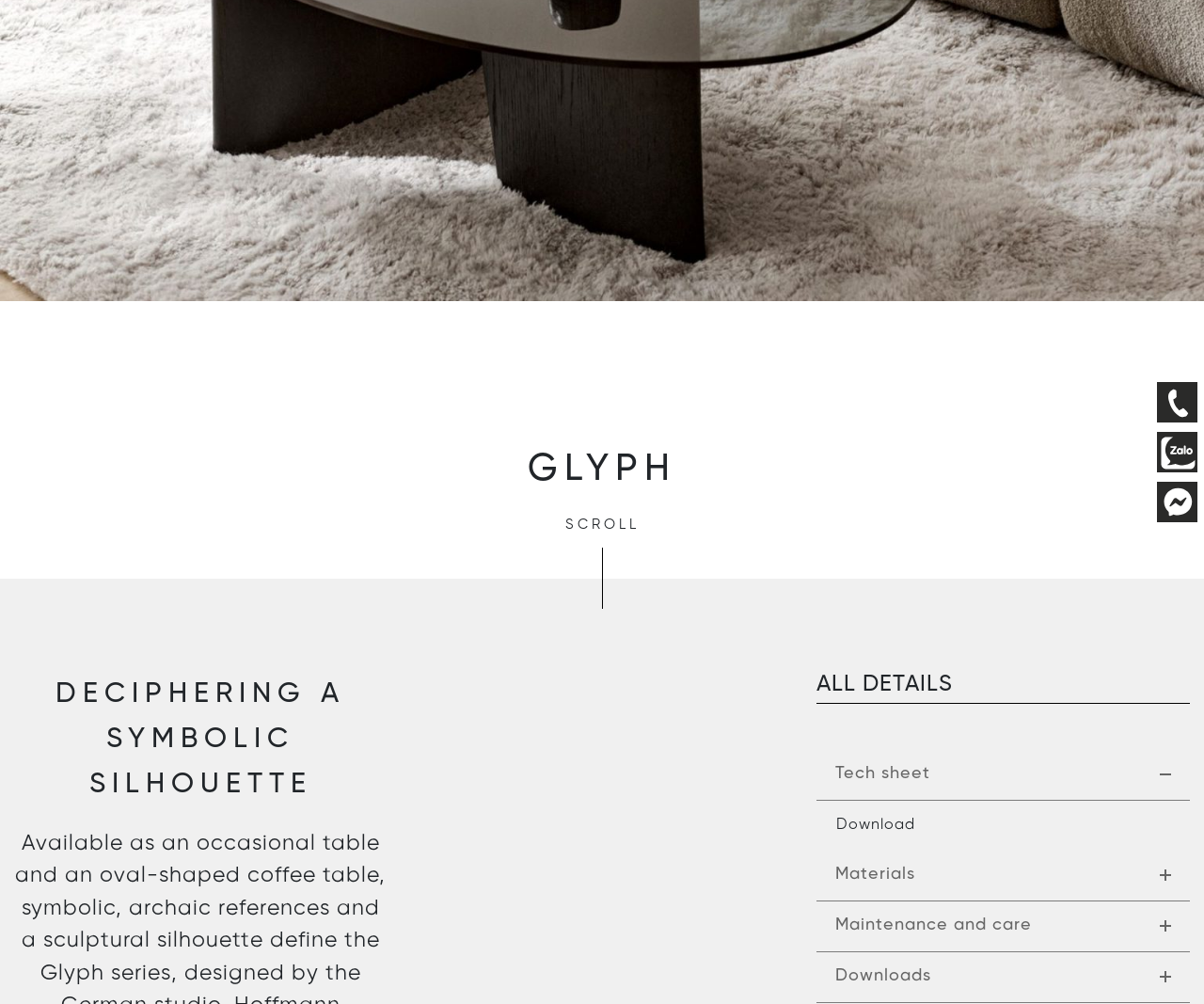Given the element description, predict the bounding box coordinates in the format (top-left x, top-left y, bottom-right x, bottom-right y). Make sure all values are between 0 and 1. Here is the element description: +84909460418

[0.961, 0.381, 0.995, 0.421]